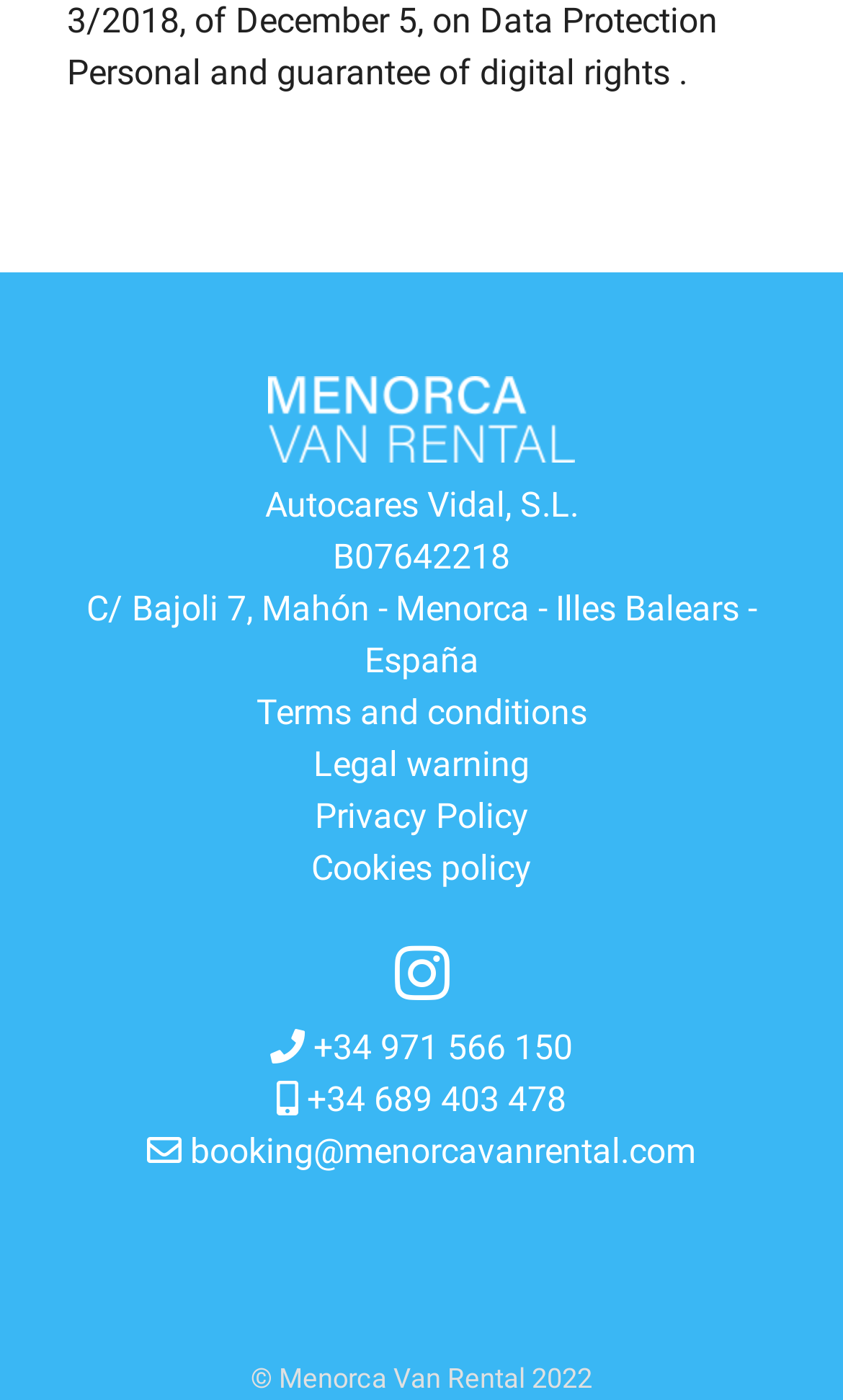Given the element description booking@menorcavanrental.com, predict the bounding box coordinates for the UI element in the webpage screenshot. The format should be (top-left x, top-left y, bottom-right x, bottom-right y), and the values should be between 0 and 1.

[0.174, 0.808, 0.826, 0.838]